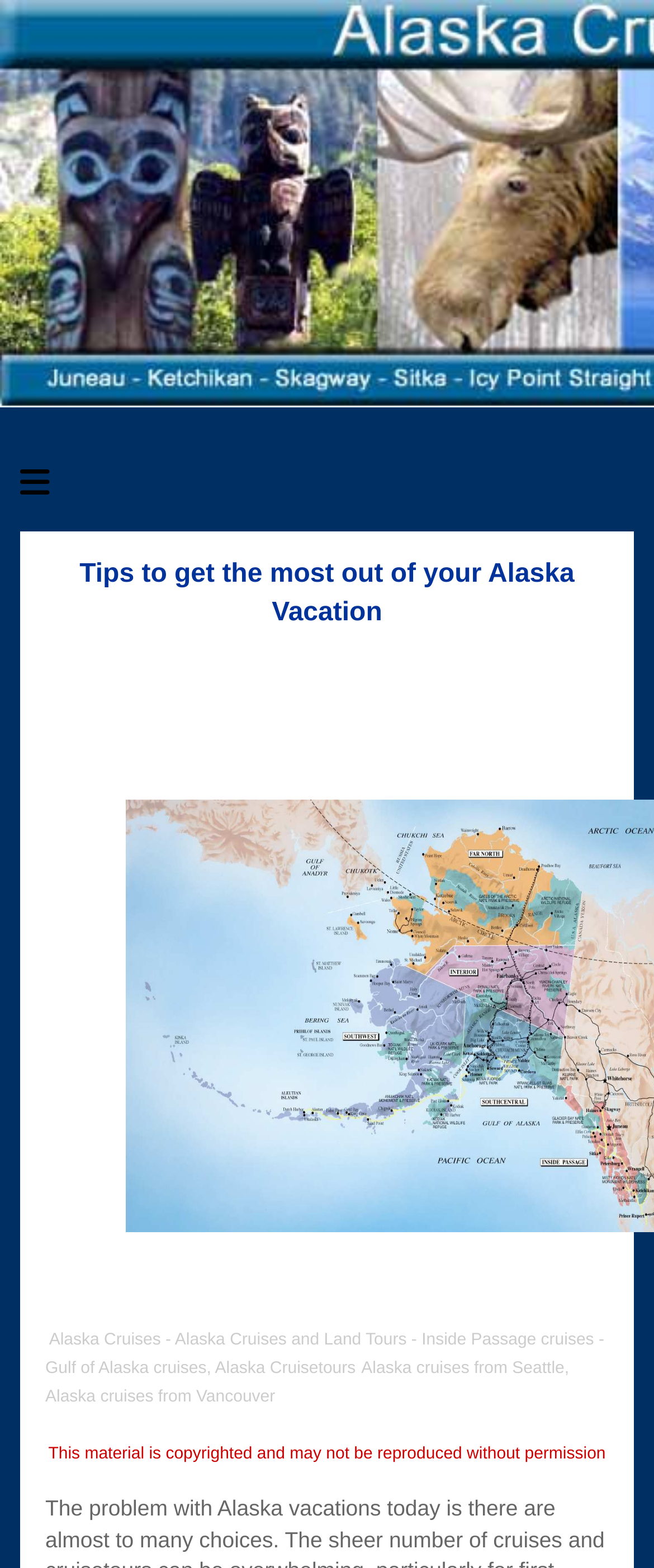Respond to the following question with a brief word or phrase:
What is the destination of Alaska cruises mentioned on this webpage?

Seattle and Vancouver